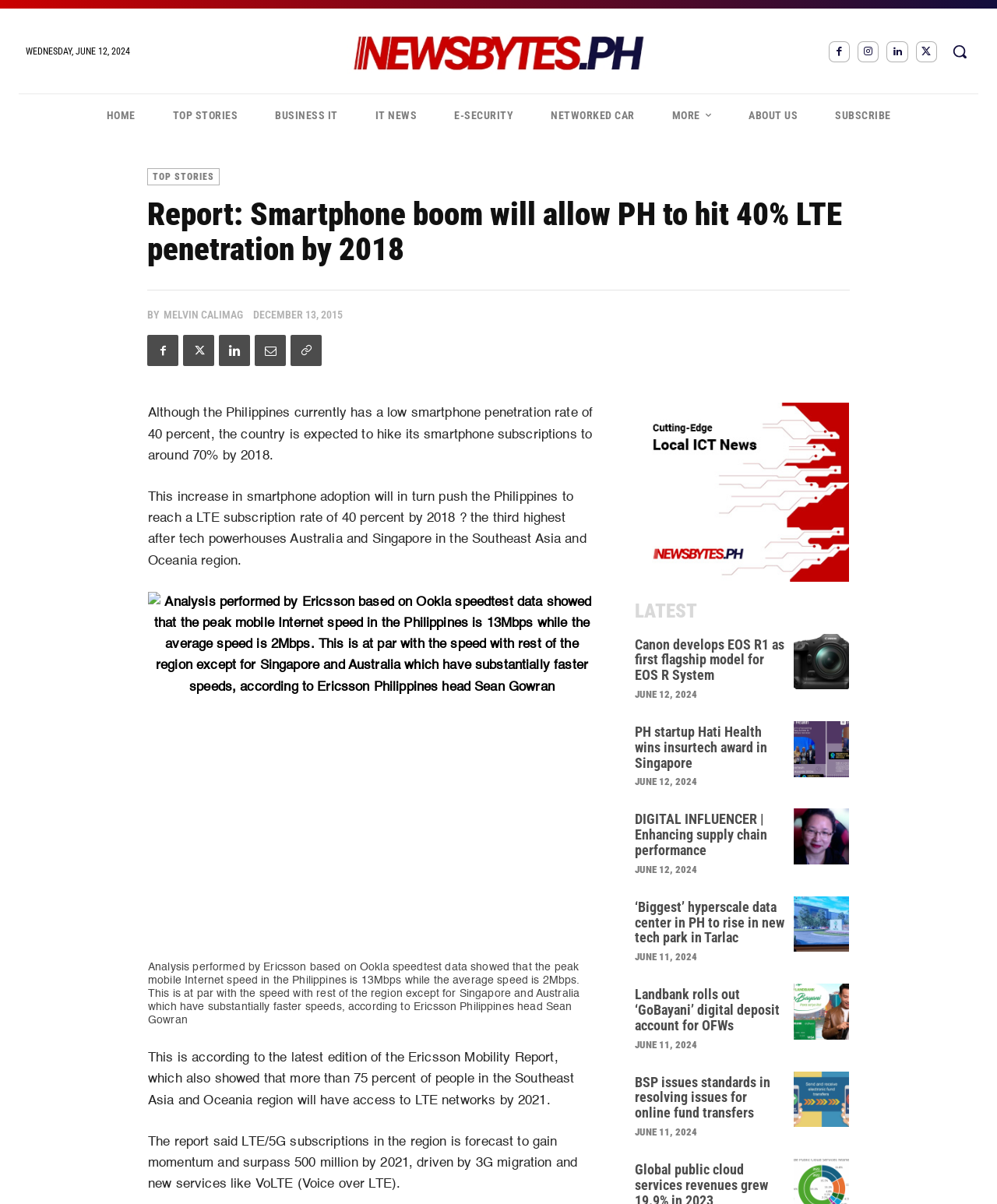What is the name of the company that developed the EOS R1 flagship model?
Provide a fully detailed and comprehensive answer to the question.

I found this information by looking at the heading of the article, which mentions Canon as the company that developed the EOS R1 flagship model.